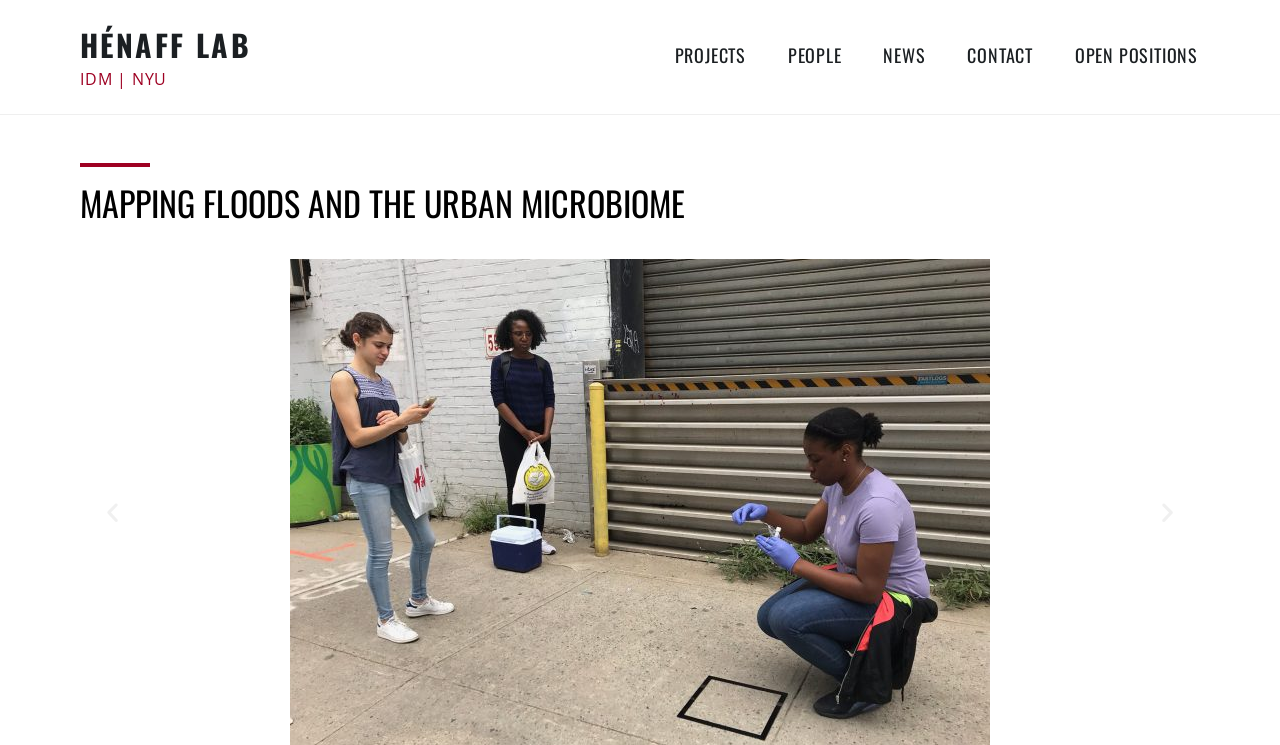Please specify the bounding box coordinates of the element that should be clicked to execute the given instruction: 'go to previous slide'. Ensure the coordinates are four float numbers between 0 and 1, expressed as [left, top, right, bottom].

[0.078, 0.67, 0.098, 0.704]